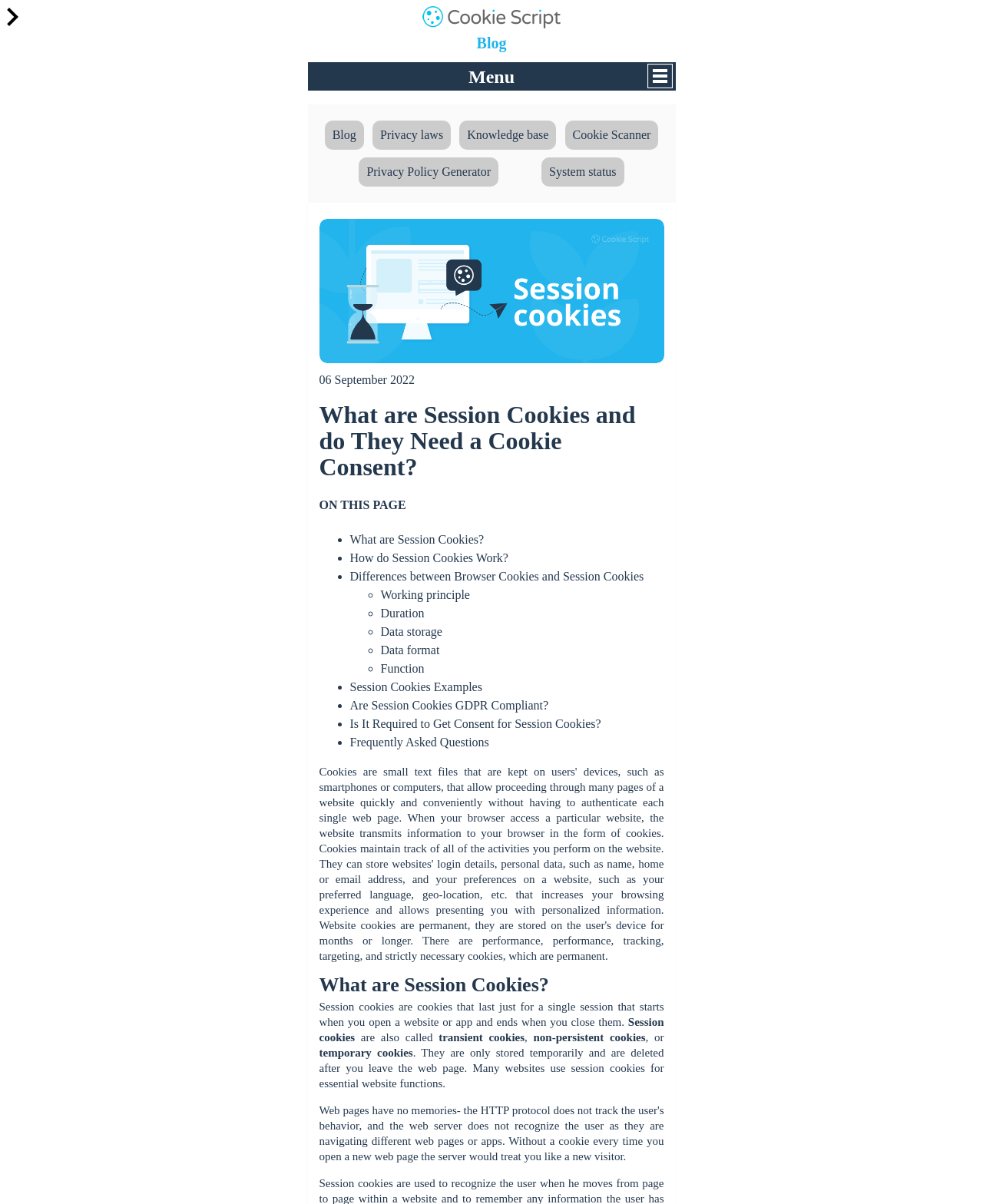What is the purpose of session cookies?
Please interpret the details in the image and answer the question thoroughly.

According to the webpage, session cookies are used for essential website functions, which implies that they are necessary for the proper functioning of a website.